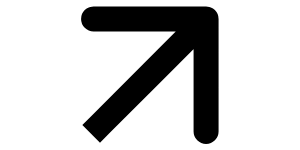What type of services does the website offer?
From the details in the image, answer the question comprehensively.

The image features an arrow icon within the context of a website that offers bank document translation services in Ireland, indicating that the website provides translation services specifically for bank documents.